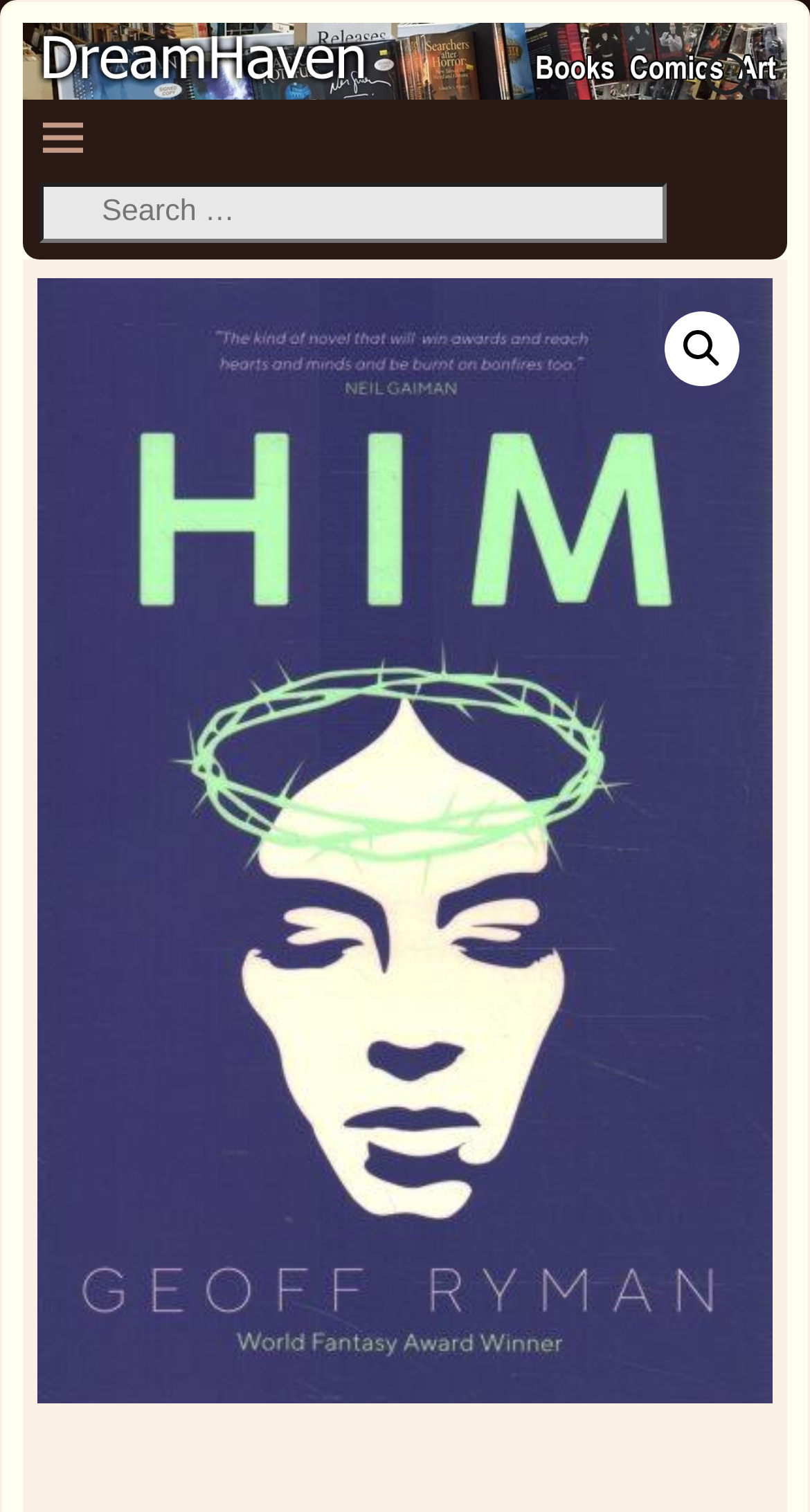How many links are on the webpage? Refer to the image and provide a one-word or short phrase answer.

At least 3